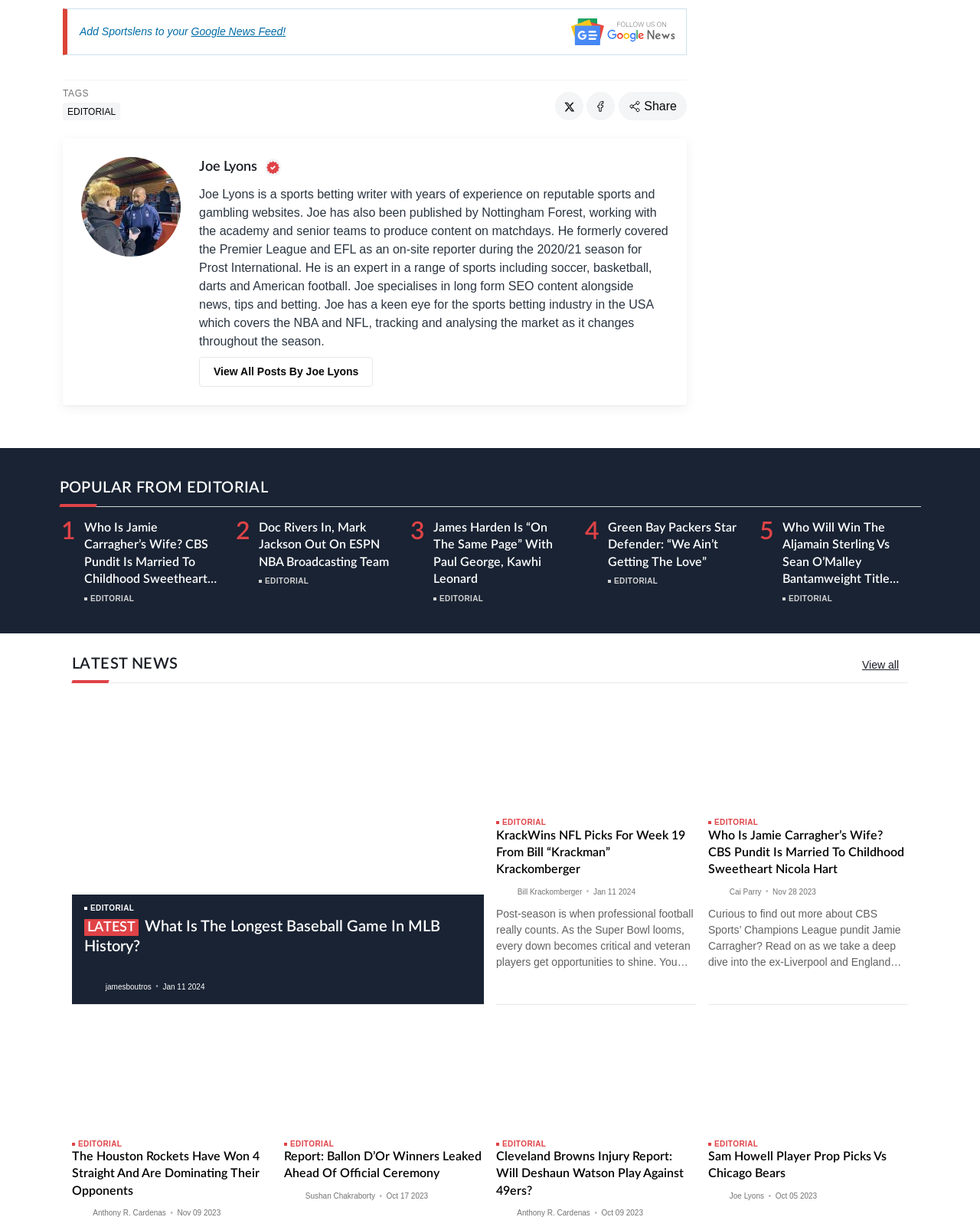Given the description Shop By Brand, predict the bounding box coordinates of the UI element. Ensure the coordinates are in the format (top-left x, top-left y, bottom-right x, bottom-right y) and all values are between 0 and 1.

None